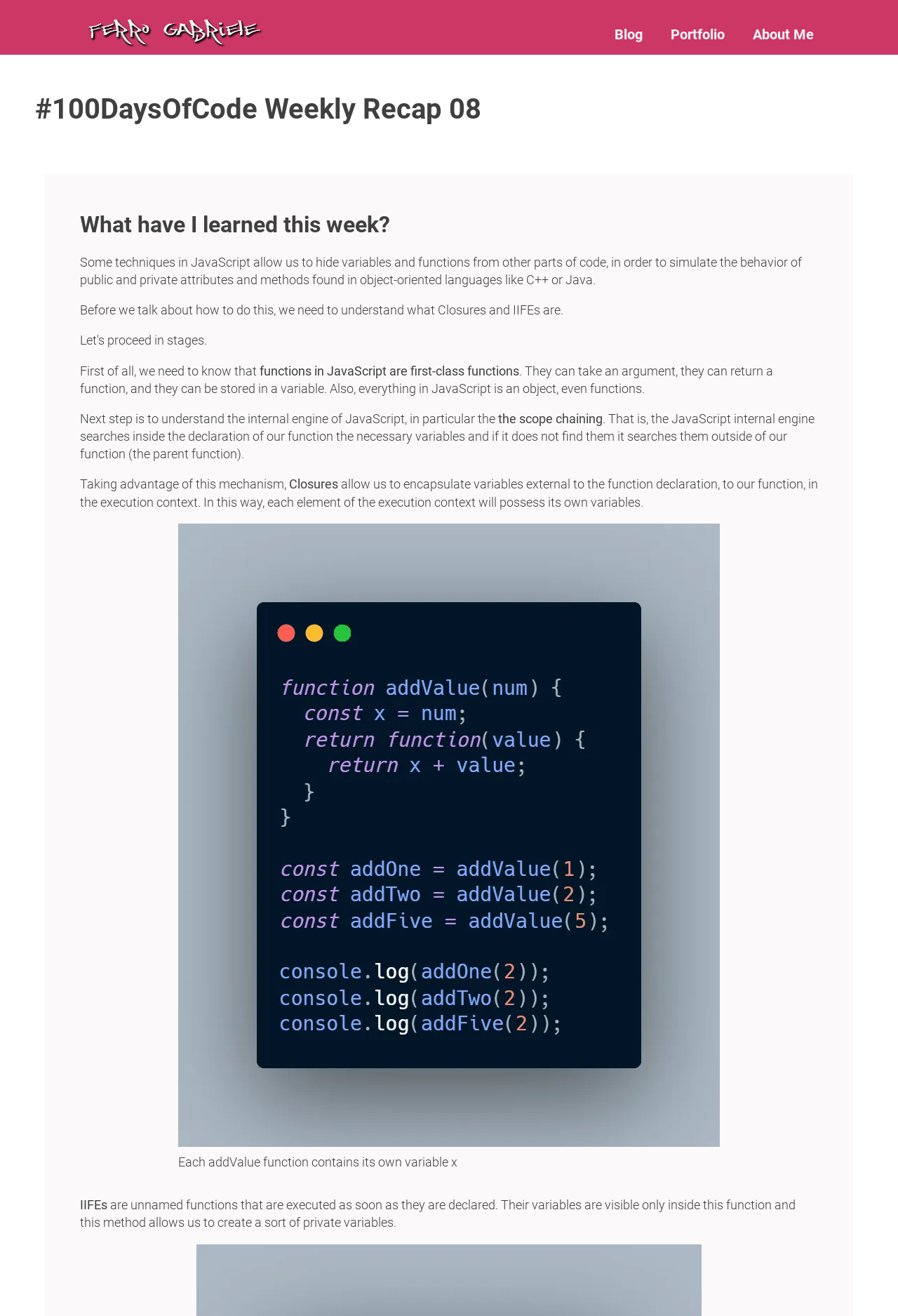What is the concept discussed in the figure?
Please answer the question with a detailed and comprehensive explanation.

The figure illustrates the concept of each addValue function containing its own variable x, demonstrating how Closures work in JavaScript.